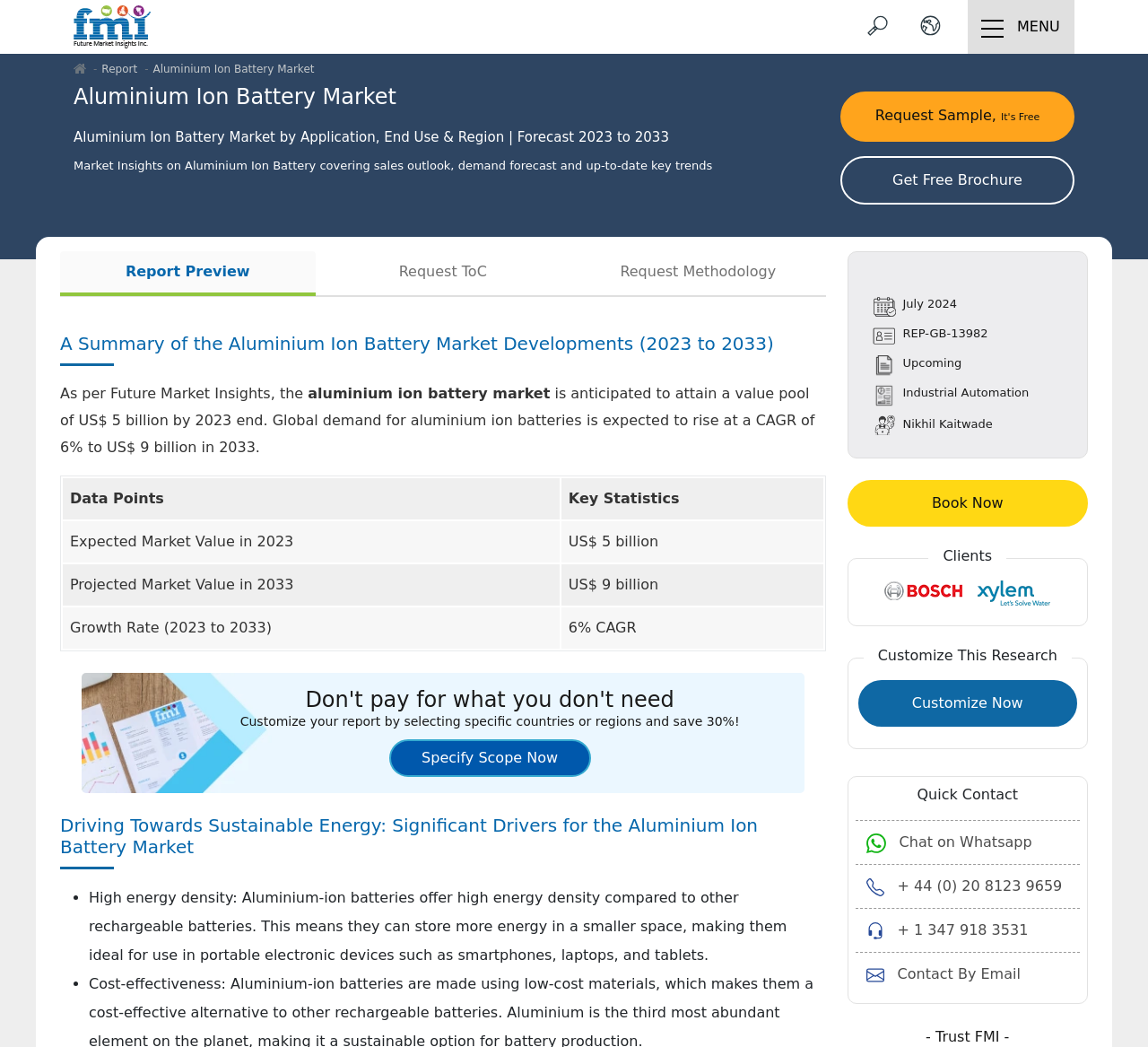Please answer the following question using a single word or phrase: 
What is the expected market value in 2023?

US$ 5 billion